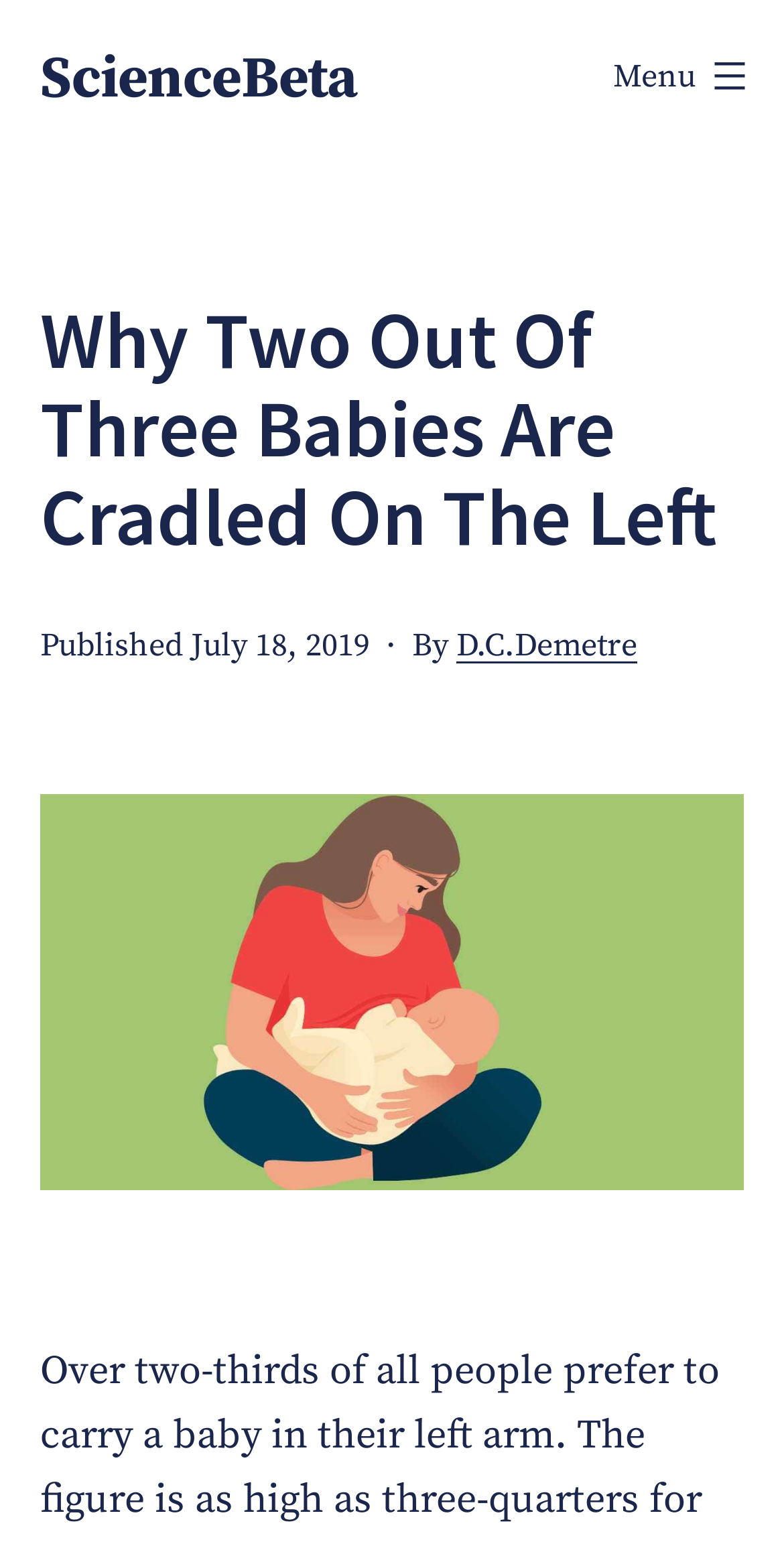What is the website's name?
Based on the screenshot, respond with a single word or phrase.

ScienceBeta